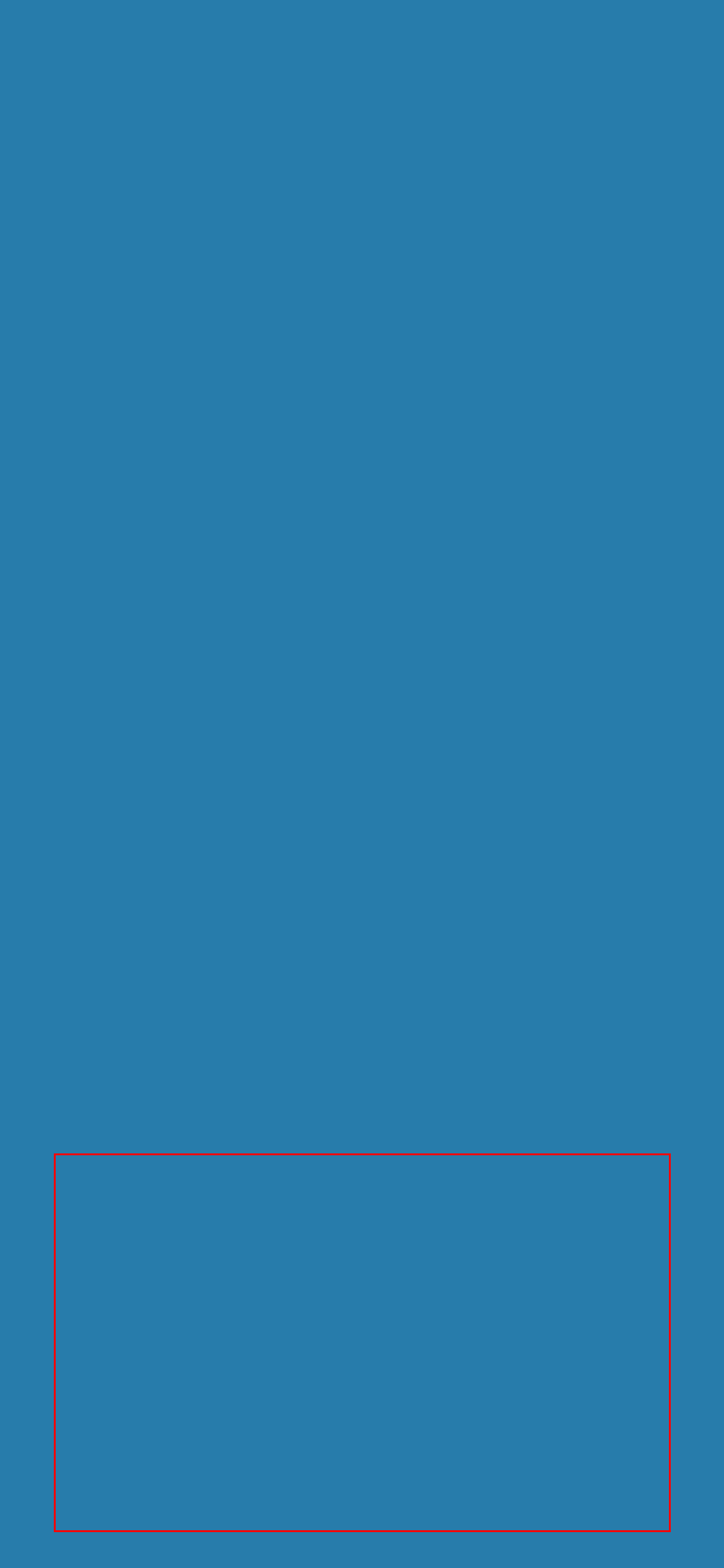Within the provided webpage screenshot, find the red rectangle bounding box and perform OCR to obtain the text content.

Dr. Glascock is currently a member of the American Academy of Audiology (FAAA). She is nationally certified by the American Speech-Language-Hearing Association (ASHA) and is licensed by the Maryland Board of Examiners for Audiologists. Dr. Glascock joined Hearing Center Silver Spring in June 2009.